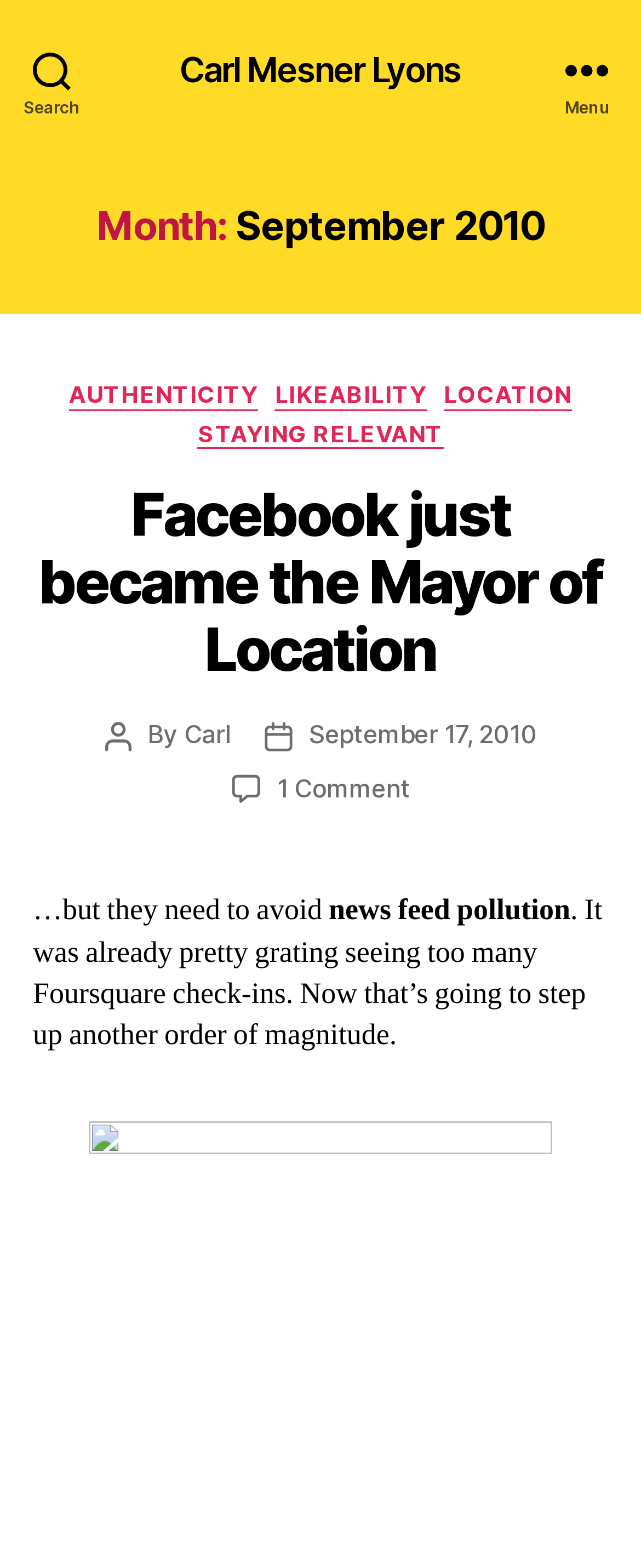Answer the question using only a single word or phrase: 
What is the date of the post?

September 17, 2010